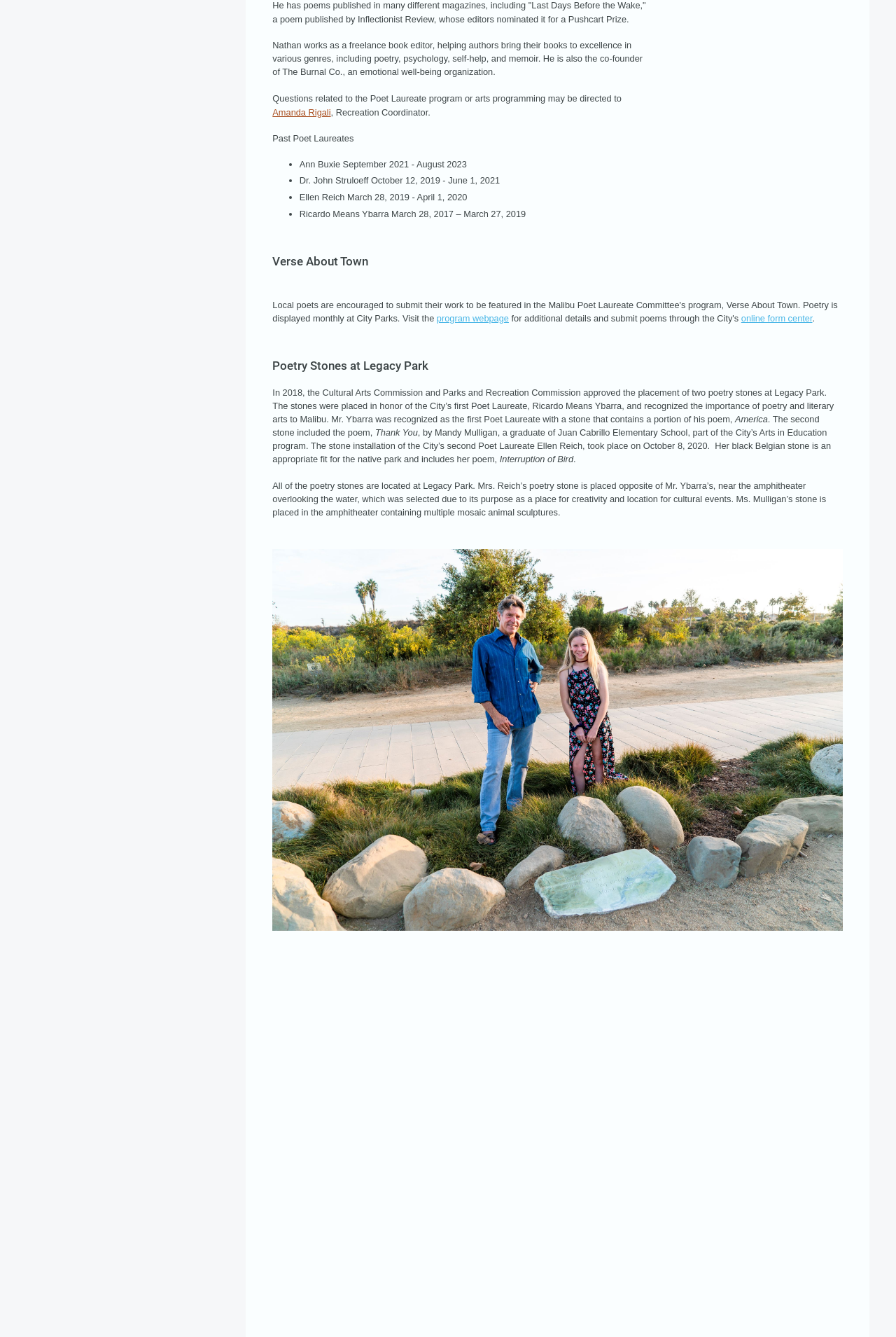Refer to the image and answer the question with as much detail as possible: Who is the author of the poem 'Interruption of Bird'?

The answer can be found by reading the text surrounding the mention of the poem 'Interruption of Bird', which states that it is a poem by Ellen Reich, the City's second Poet Laureate.